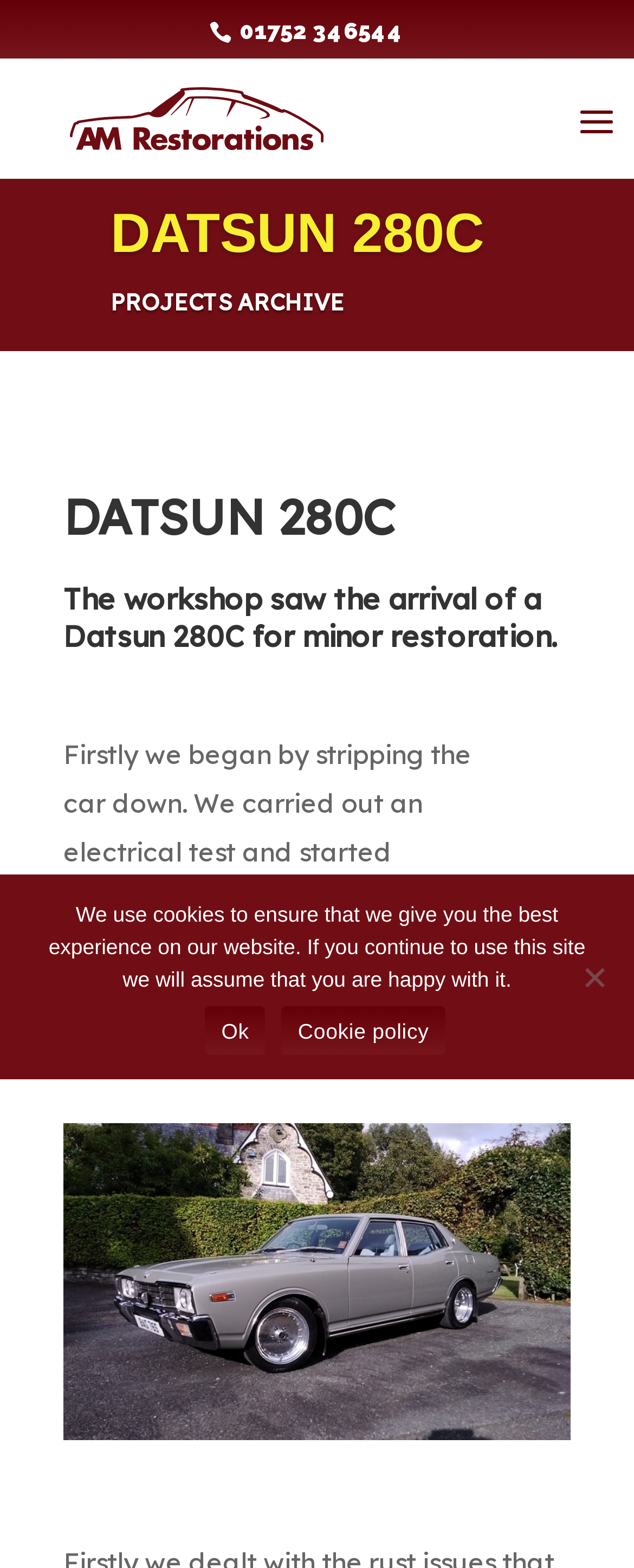How many images are on the page?
Based on the image, answer the question in a detailed manner.

I counted the image elements on the page, specifically the one with the text 'AM Restorations' and the other with the text 'Projects - Datsun - AM Restorations', to determine that there are two images on the page.